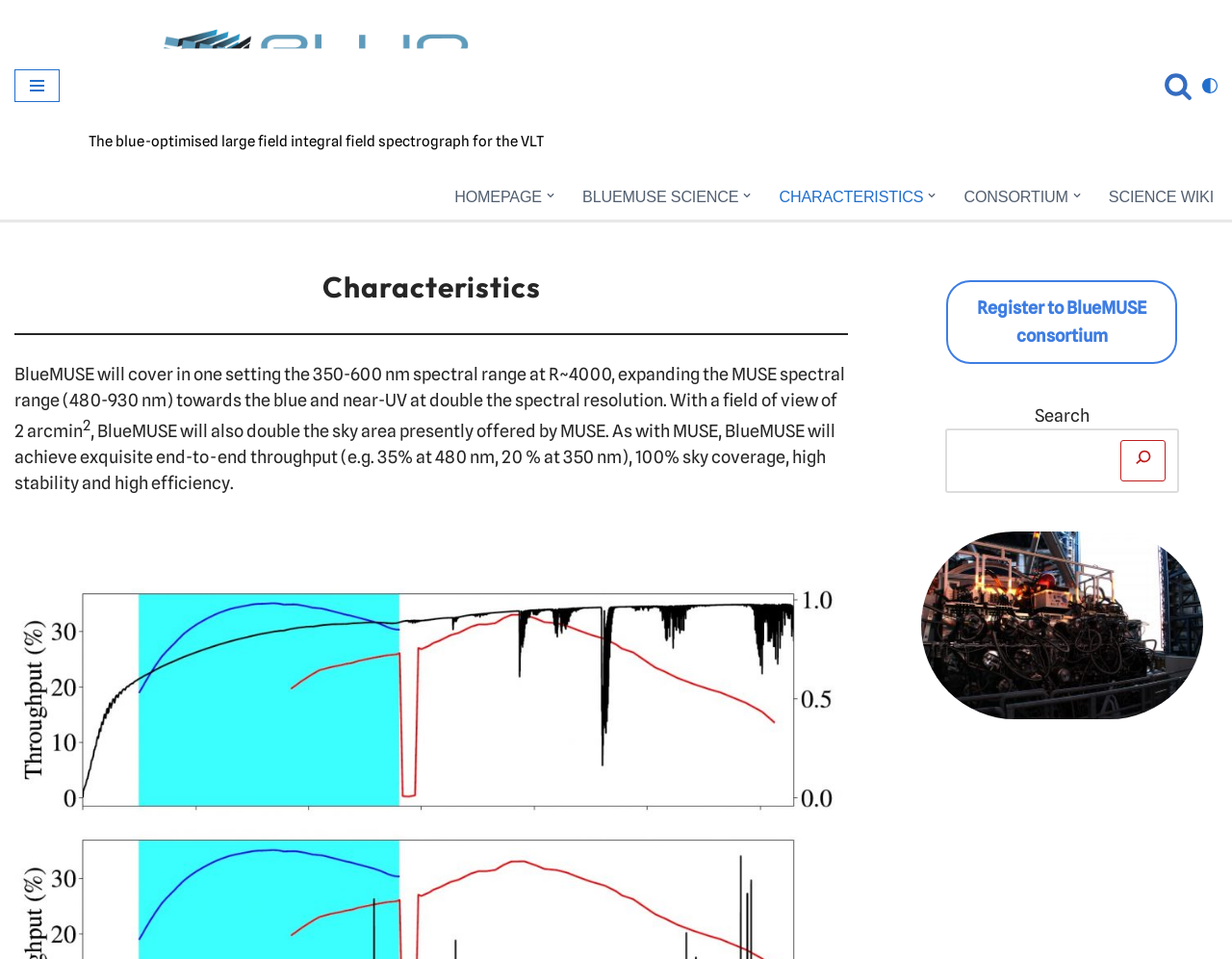Provide the bounding box coordinates of the UI element that matches the description: "Residents' Forum".

None